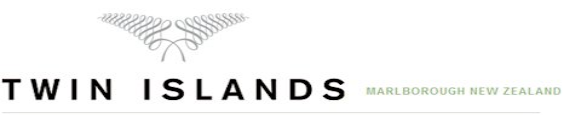Where is Twin Islands located?
Provide a well-explained and detailed answer to the question.

The logo also features the text 'MARLBOROUGH NEW ZEALAND' in a lighter font beneath the name 'Twin Islands', suggesting that the wine producer is located in Marlborough, New Zealand.